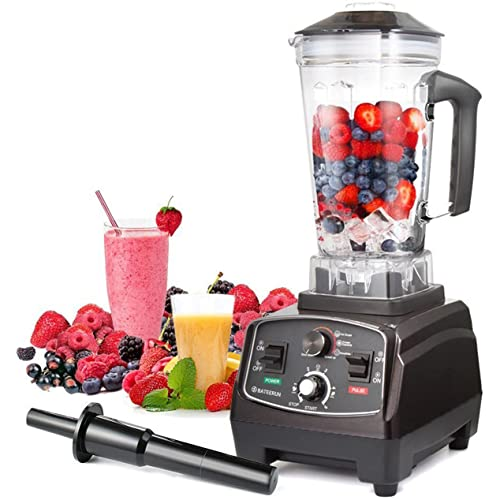Provide a comprehensive description of the image.

This image showcases the BATEERUN Professional Countertop Blender, a powerful and stylish kitchen appliance designed for both home and commercial use. Featuring a robust 2200W motor and a generous 68-ounce BPA-free Tritan jar, this blender is perfect for creating smoothies, shakes, and frozen desserts effortlessly. The container is filled with fresh berries, ice, and other ingredients illustrating its capability to blend a variety of textures and flavors.

The blender's sleek design is complemented by mechanical buttons for easy operation, while the lid is equipped with a convenient feeding hole, allowing for the addition of ingredients during blending. Enhancing safety and peace of mind, the appliance includes overheat protection and features a self-cleaning mode, making it a versatile choice for any kitchen. Accompanying the blender are vibrant fruit smoothies, emphasizing its effectiveness in producing delicious, health-conscious beverages. Whether you're preparing quick snacks or meal prep items, this blender stands out as an essential kitchen companion.